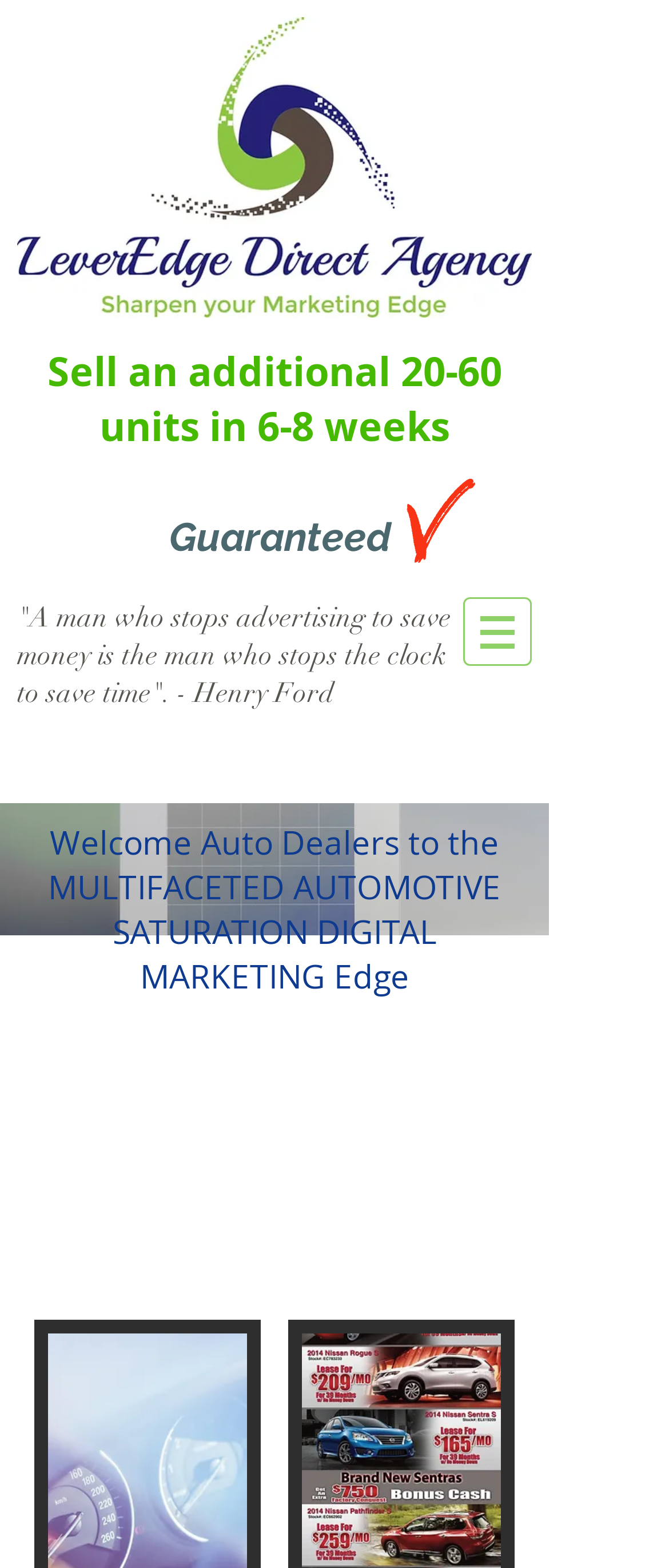How many units can be sold in 6-8 weeks?
Please provide a comprehensive answer based on the contents of the image.

I found the answer by looking at the heading element that says 'Sell an additional 20-60 units in 6-8 weeks'.